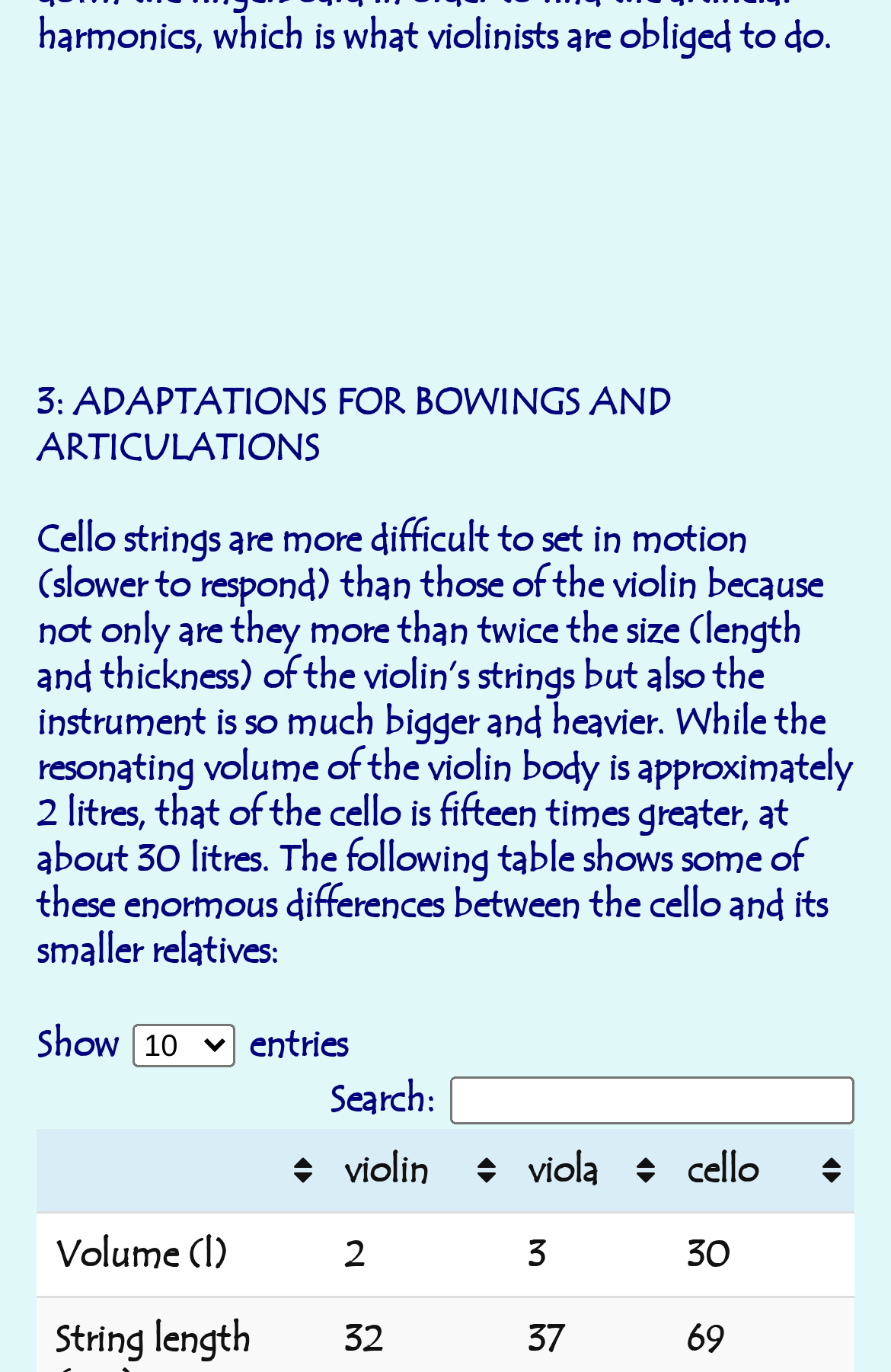From the webpage screenshot, predict the bounding box of the UI element that matches this description: "parent_node: Search:".

[0.505, 0.785, 0.959, 0.82]